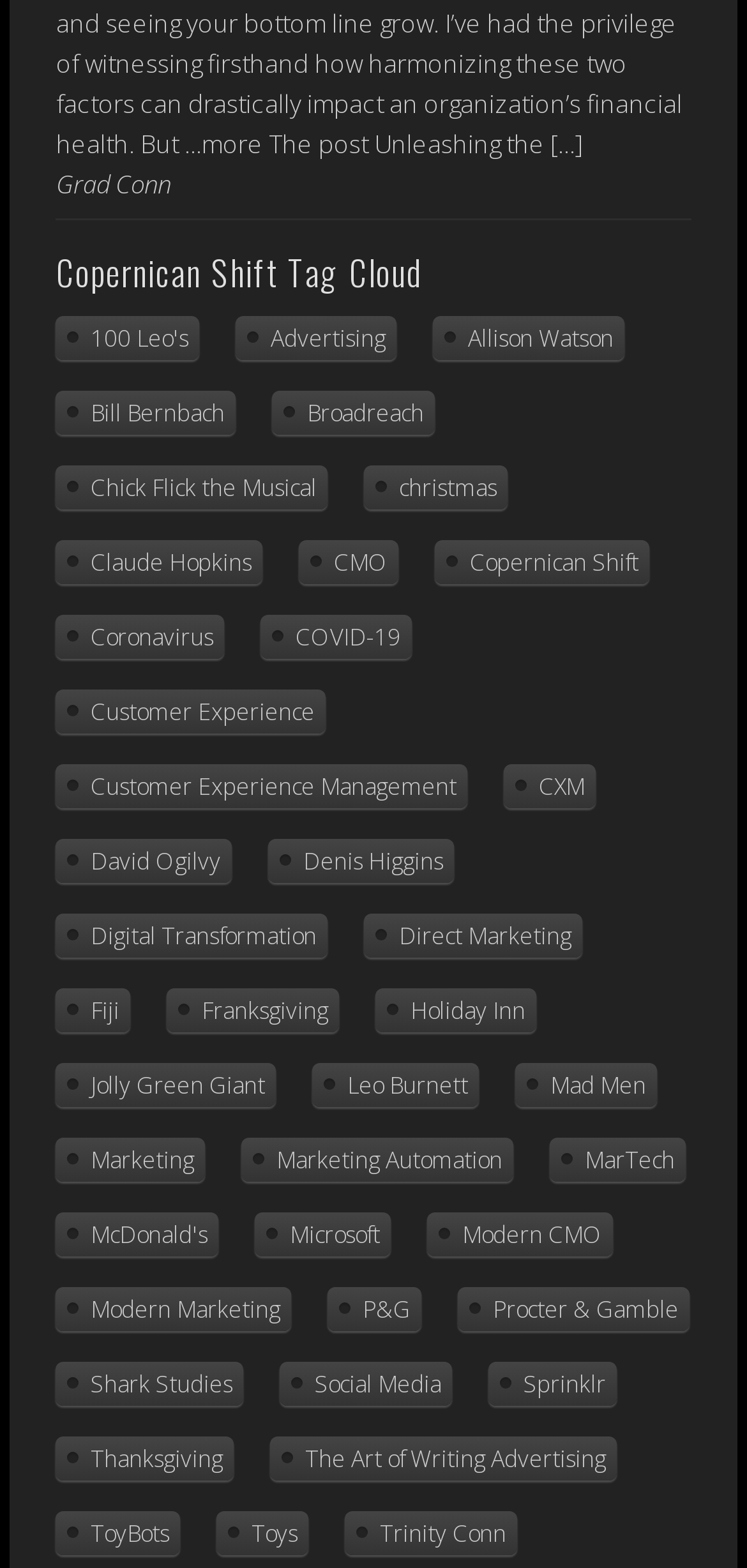Determine the bounding box coordinates of the section I need to click to execute the following instruction: "Click on '100 Leo's'". Provide the coordinates as four float numbers between 0 and 1, i.e., [left, top, right, bottom].

[0.075, 0.201, 0.267, 0.229]